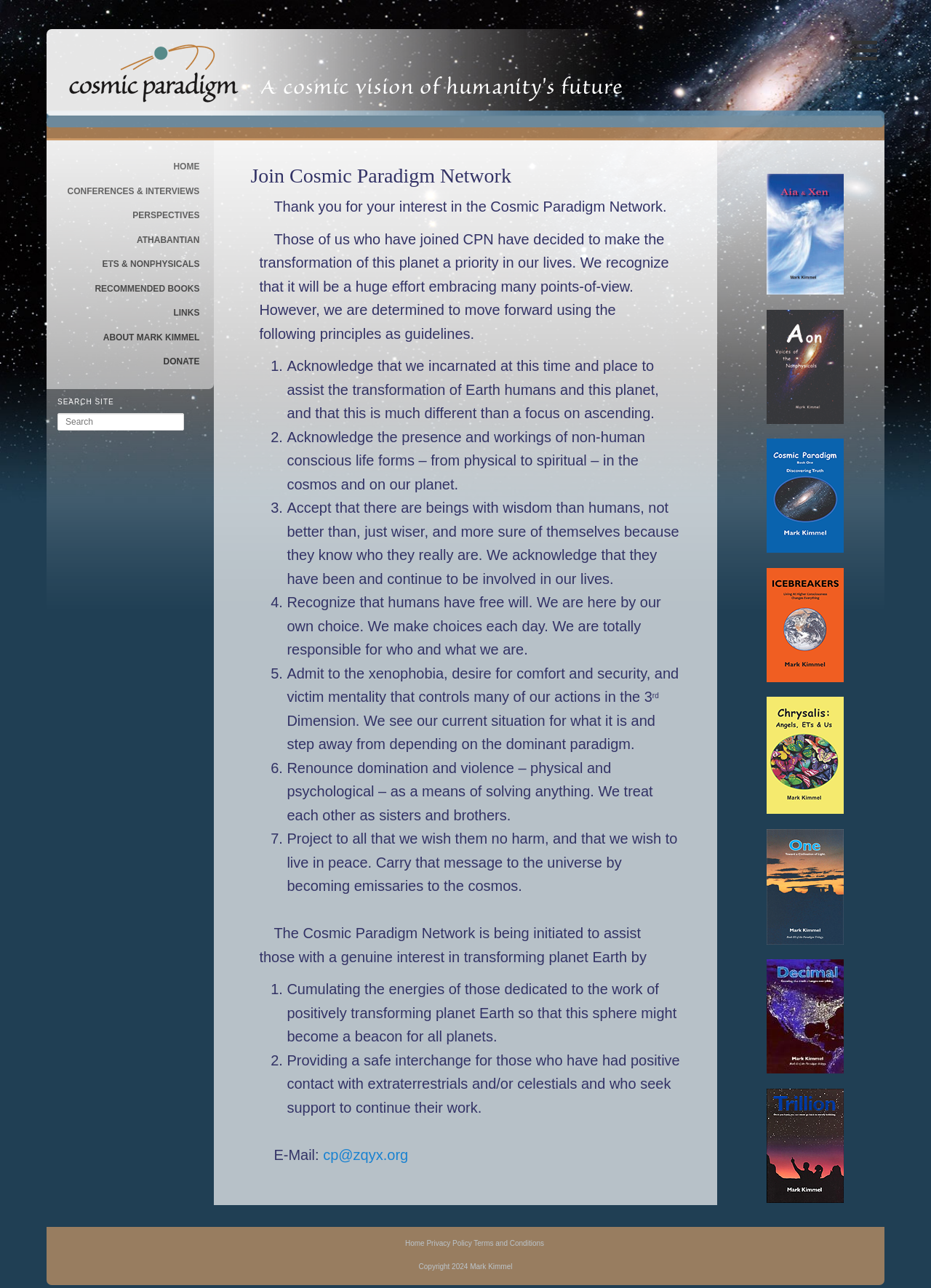Find the bounding box coordinates of the clickable area required to complete the following action: "Check the 'Cosmic Paradigm by Mark Kimmel' book".

[0.823, 0.423, 0.906, 0.431]